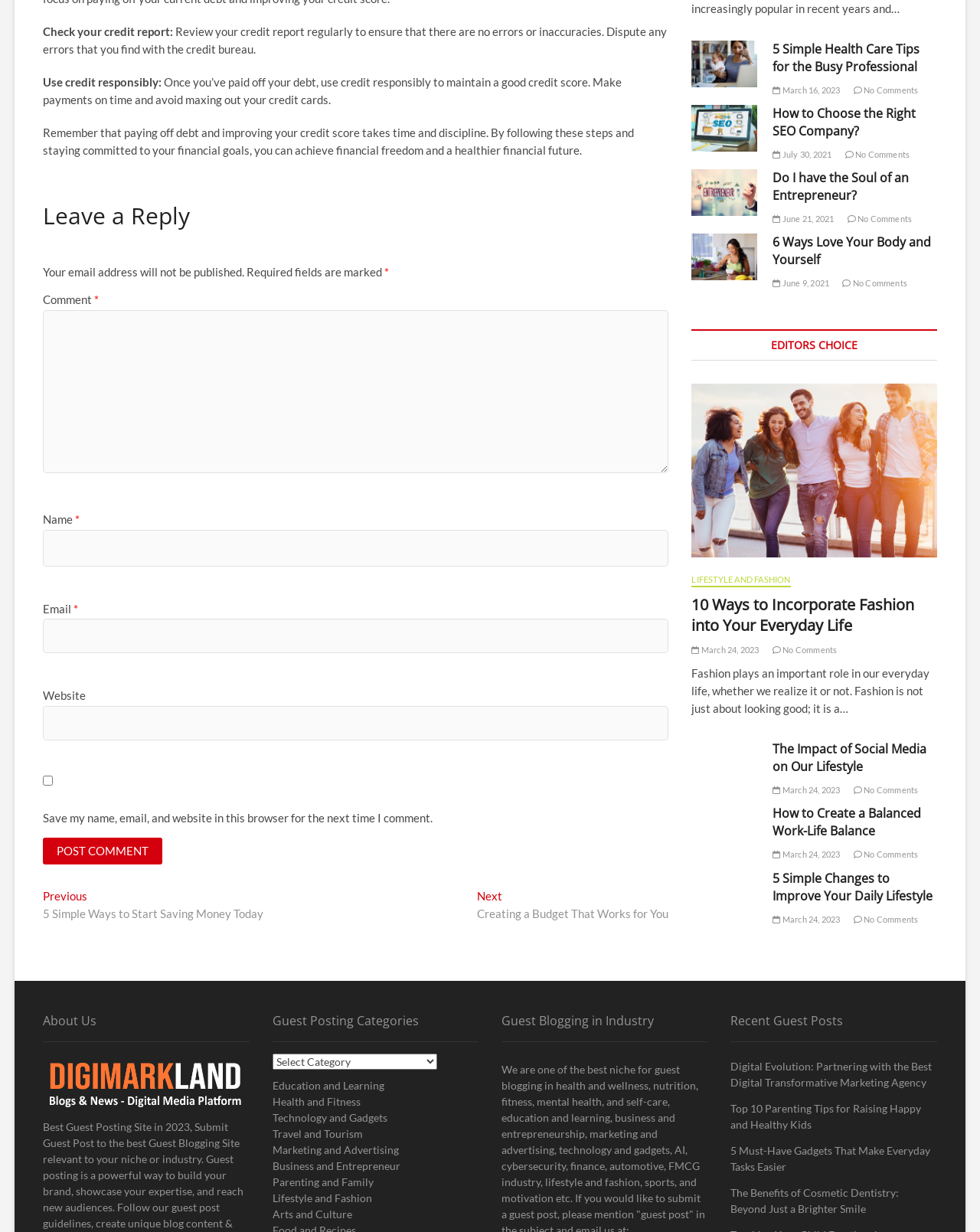With reference to the screenshot, provide a detailed response to the question below:
What is the topic of the post '5 Simple Health Care Tips for the Busy Professional'?

The post '5 Simple Health Care Tips for the Busy Professional' is about health care, specifically providing tips for busy professionals to take care of their health.